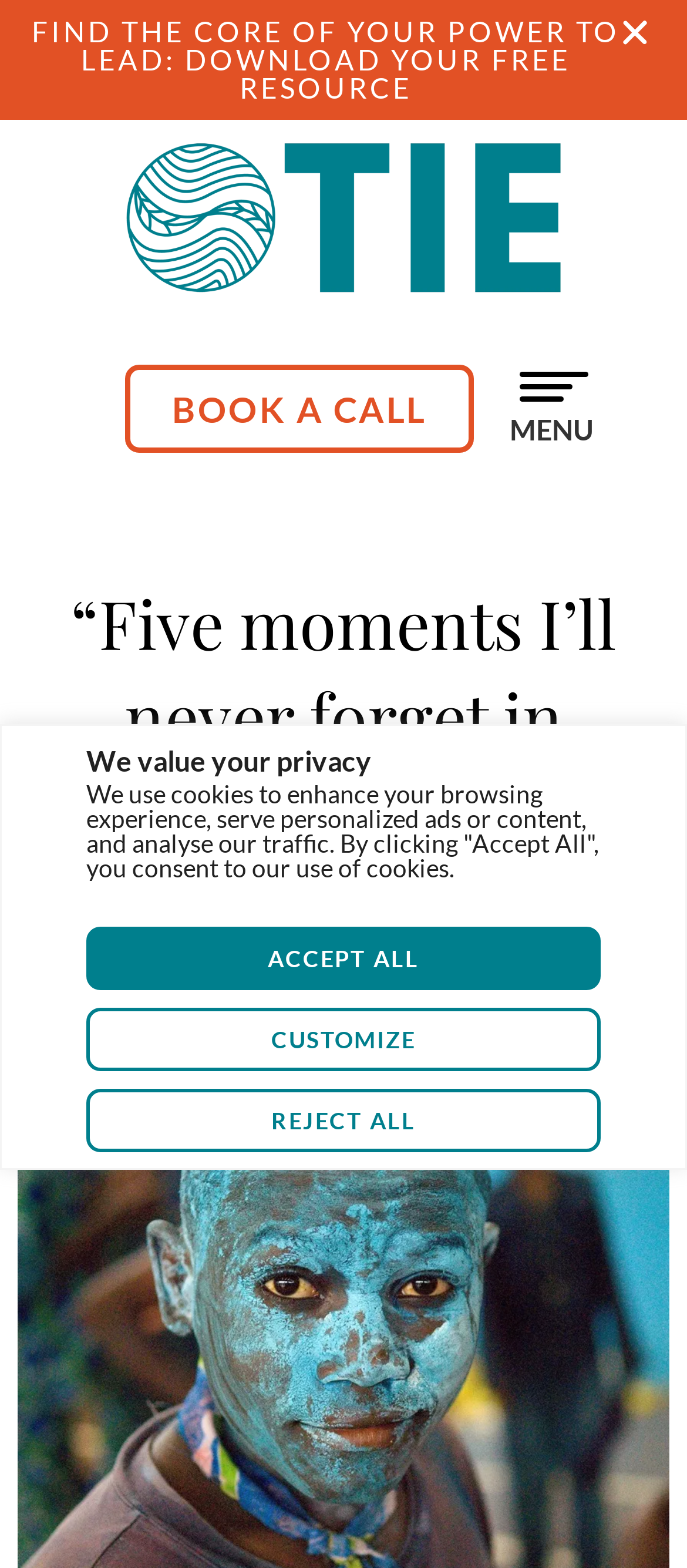Locate the bounding box of the UI element with the following description: "01872 870688".

None